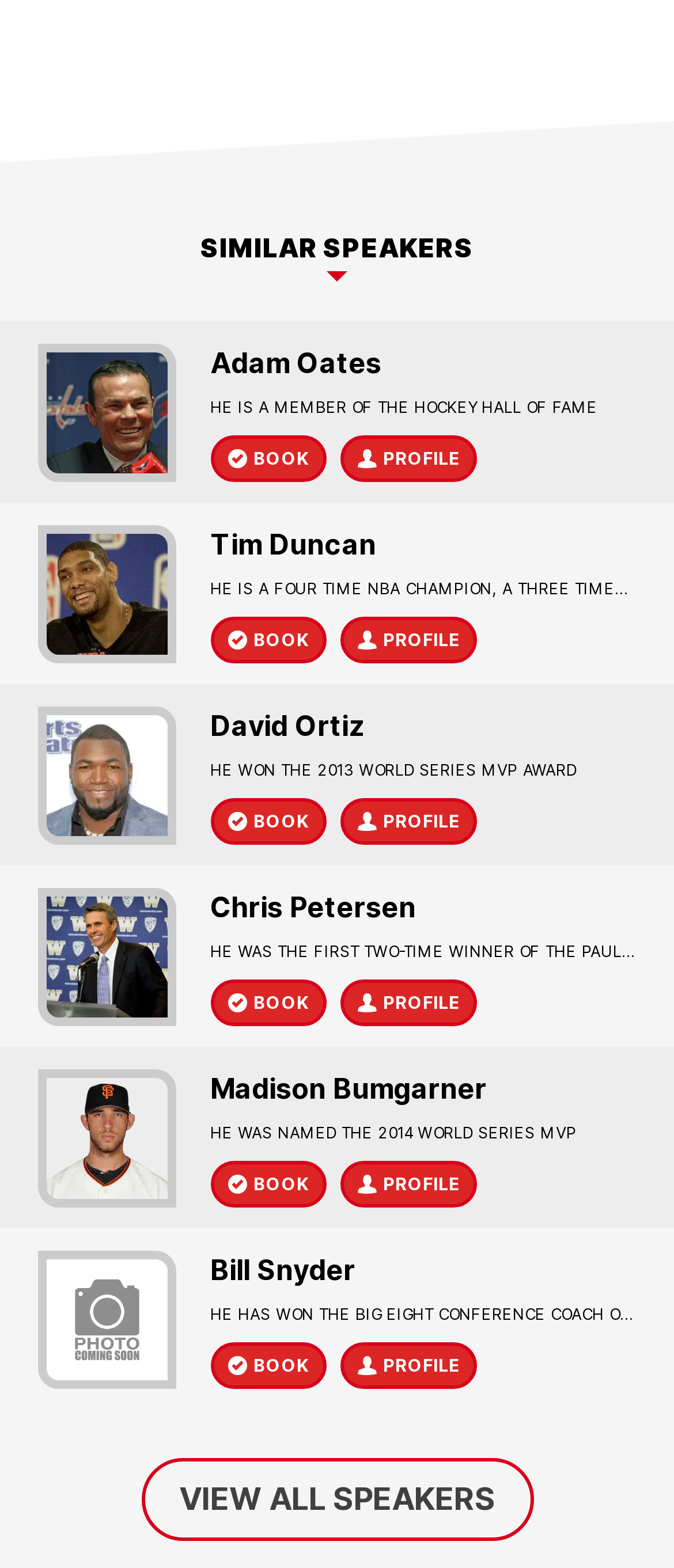How many speakers are listed on this page?
Refer to the image and provide a concise answer in one word or phrase.

6